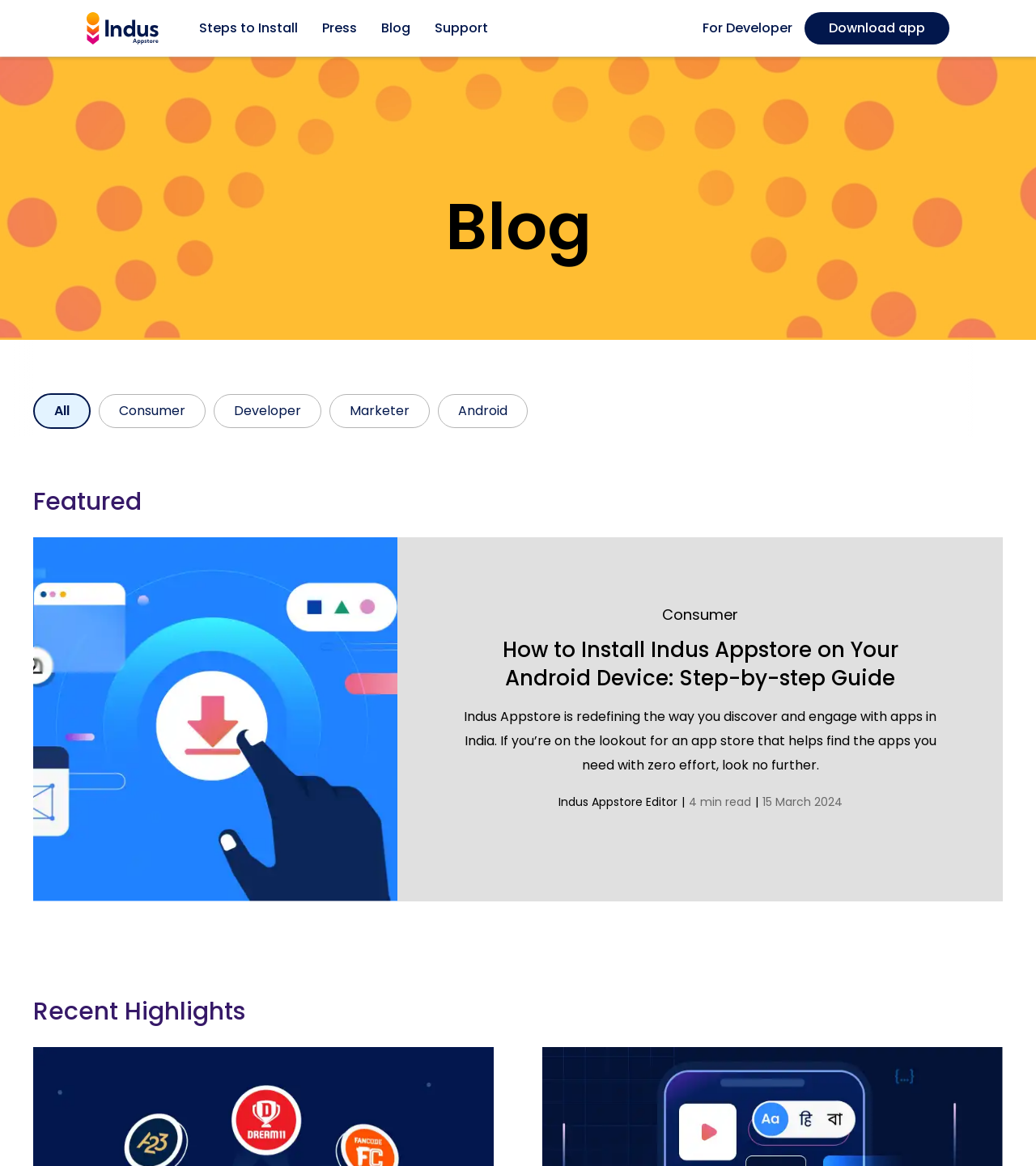Please locate the bounding box coordinates for the element that should be clicked to achieve the following instruction: "Read the blog post about installing Indus Appstore on Android". Ensure the coordinates are given as four float numbers between 0 and 1, i.e., [left, top, right, bottom].

[0.032, 0.461, 0.968, 0.773]